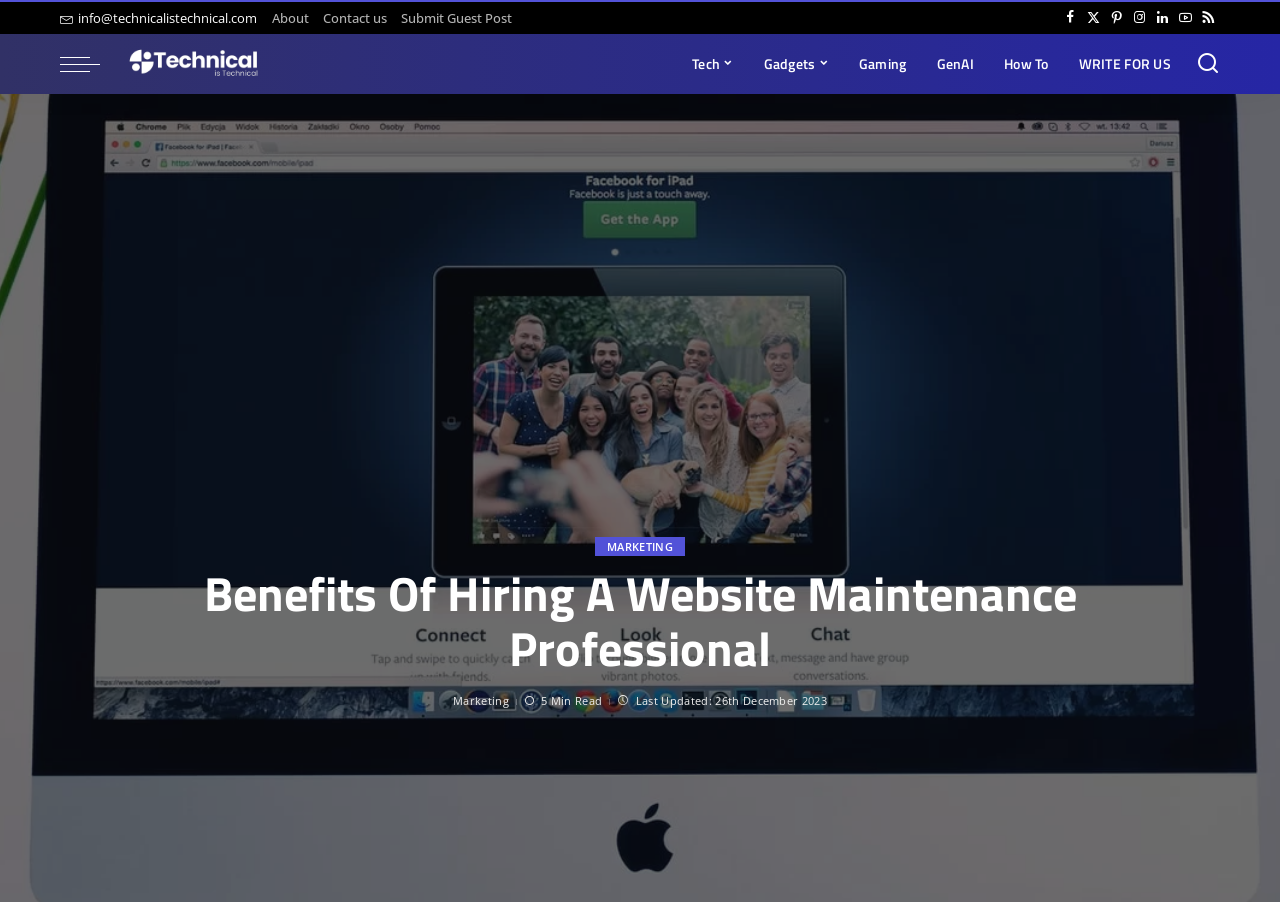Please pinpoint the bounding box coordinates for the region I should click to adhere to this instruction: "Visit the Facebook page".

[0.827, 0.002, 0.845, 0.038]